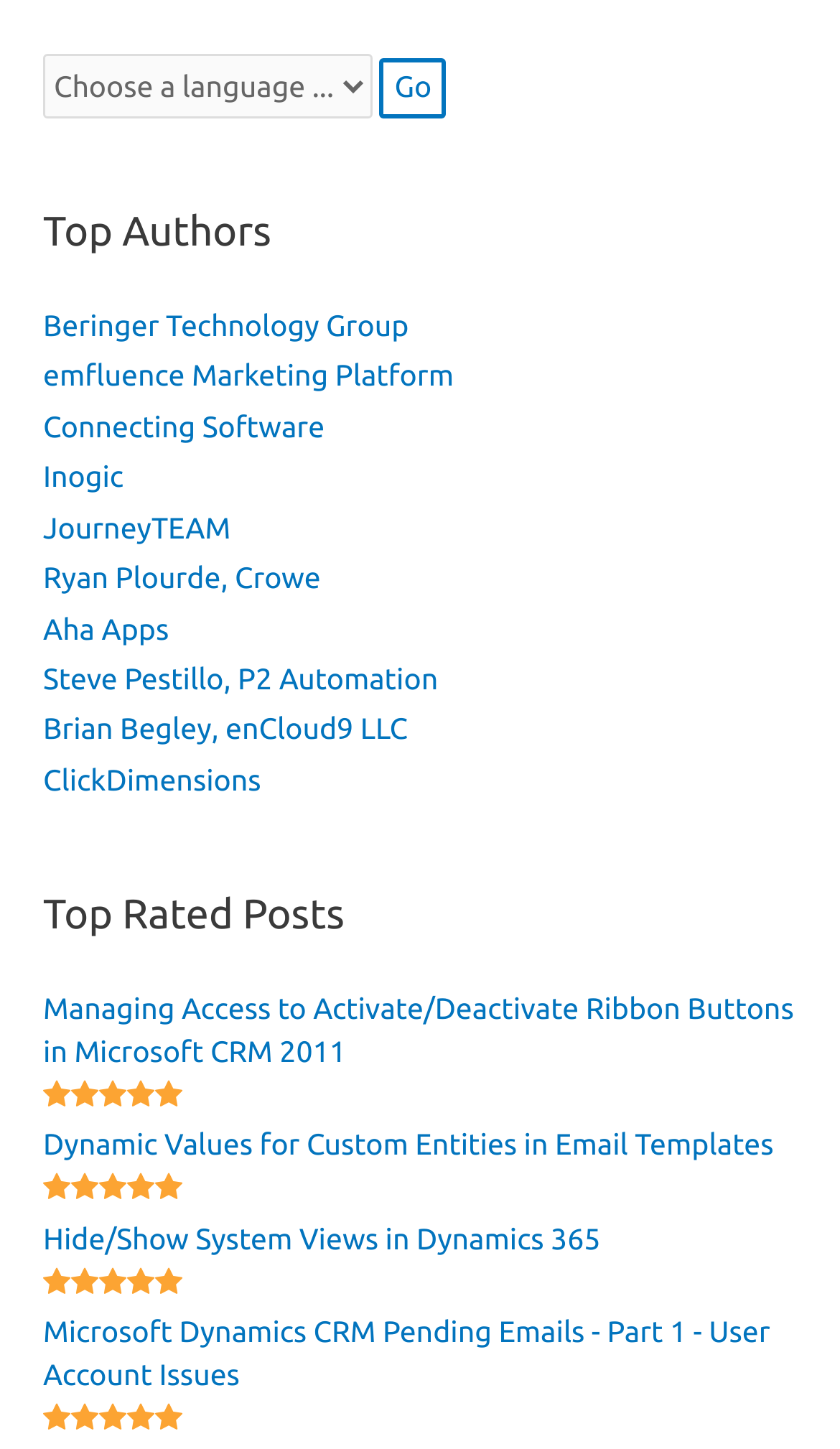Reply to the question below using a single word or brief phrase:
What is the purpose of the 'Go' button?

To submit a selection